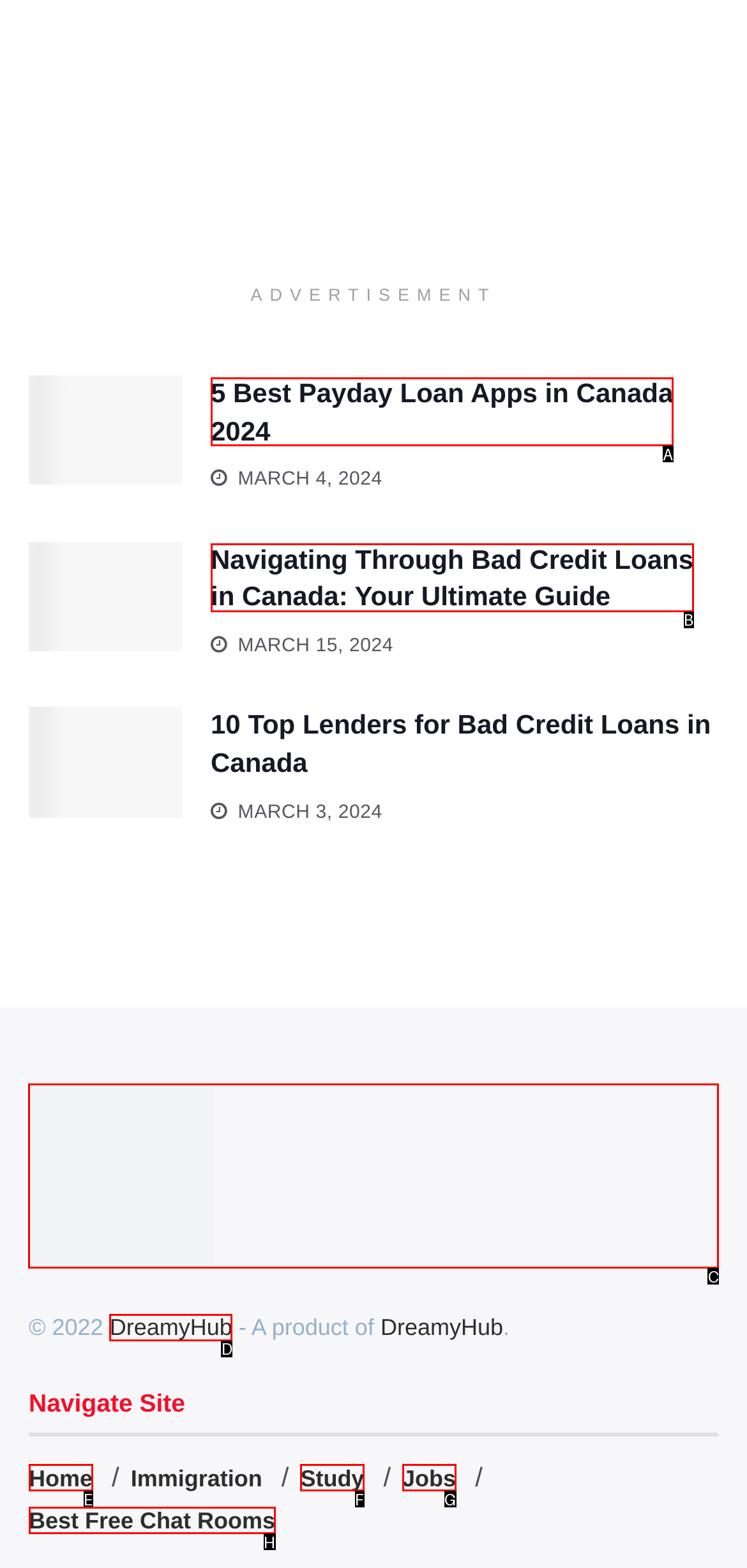Identify the HTML element to select in order to accomplish the following task: Select subscription option
Reply with the letter of the chosen option from the given choices directly.

None